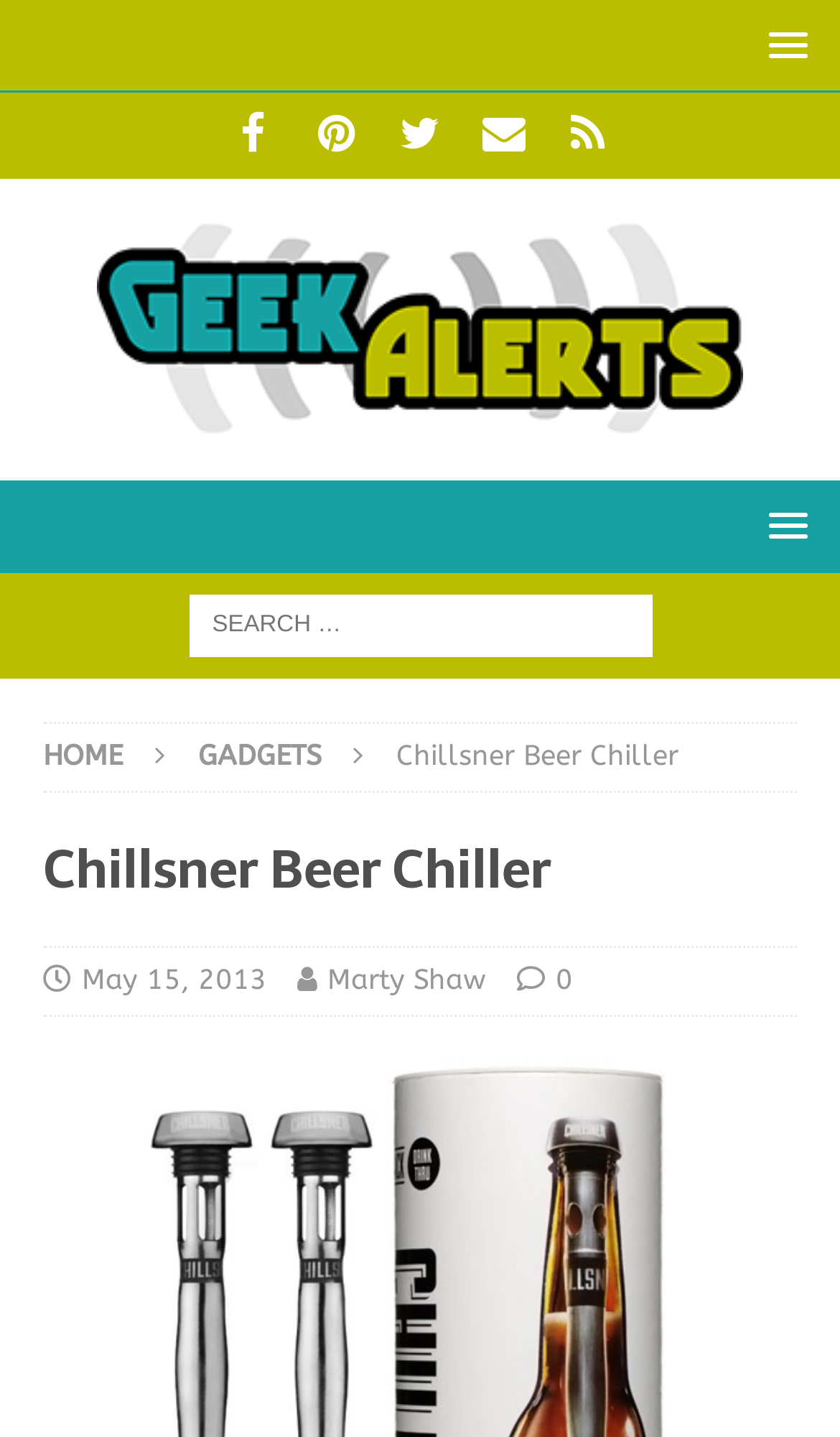Summarize the webpage in an elaborate manner.

The webpage is about the Chillsner Beer Chiller, a product that keeps beer cold. At the top right corner, there are social media links to Facebook, Pinterest, Twitter, a newsletter, and an RSS feed. Below these links, there is a GeekAlerts logo with a link to the website.

On the top right side, there is a menu link with a popup. Below this menu, there is a search bar that spans the entire width of the page, with a search box labeled "Search for:".

The main content of the page is divided into sections. On the left side, there are links to the homepage and a gadgets section. On the right side, there is a header with the title "Chillsner Beer Chiller" and a subheading with the date "May 15, 2013", the author "Marty Shaw", and a comment count of "0".

There are no images on the page except for the GeekAlerts logo. The overall layout is organized, with clear headings and concise text.